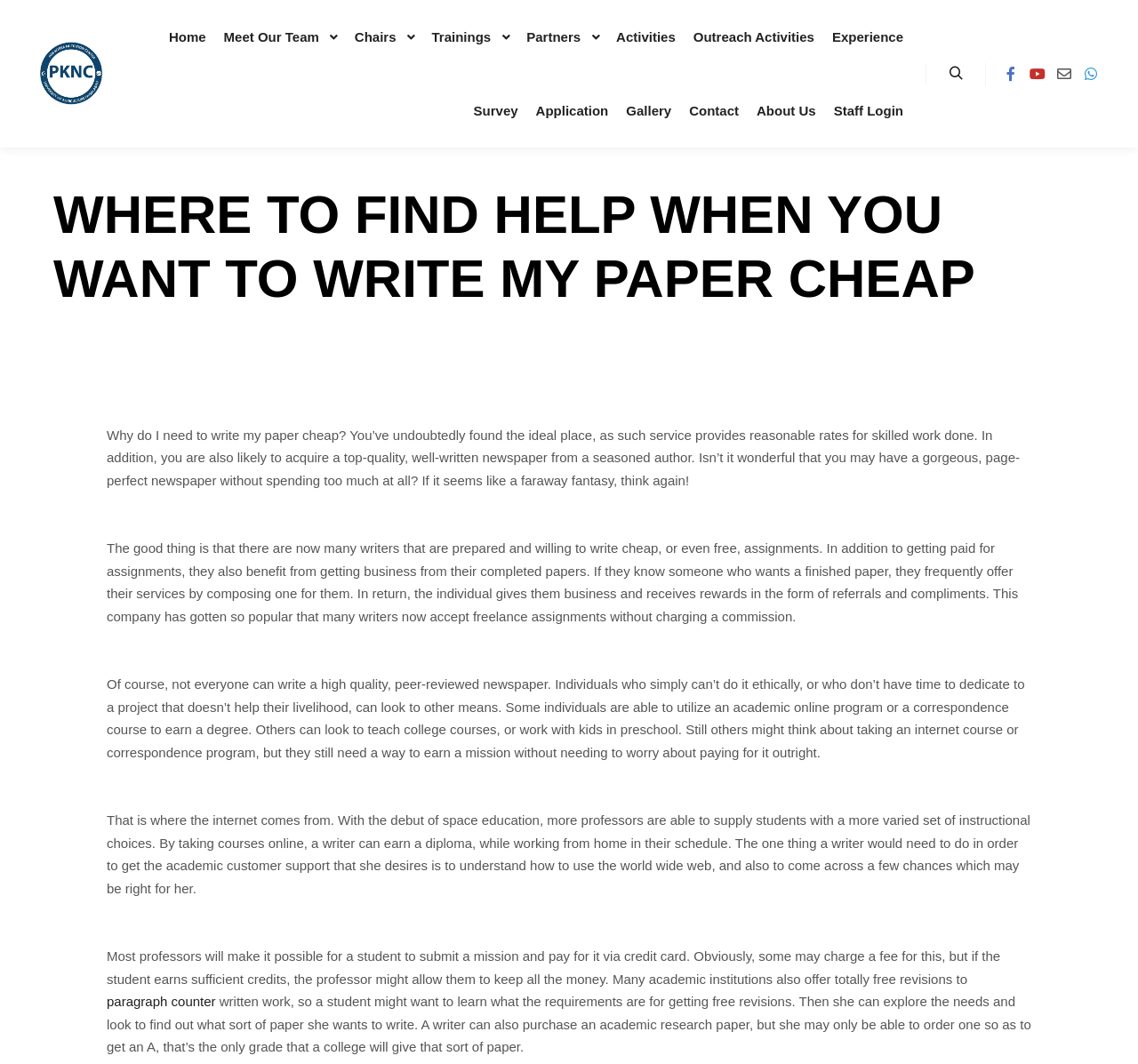Identify the bounding box coordinates for the region of the element that should be clicked to carry out the instruction: "Click the 'Home' link". The bounding box coordinates should be four float numbers between 0 and 1, i.e., [left, top, right, bottom].

[0.141, 0.0, 0.189, 0.069]